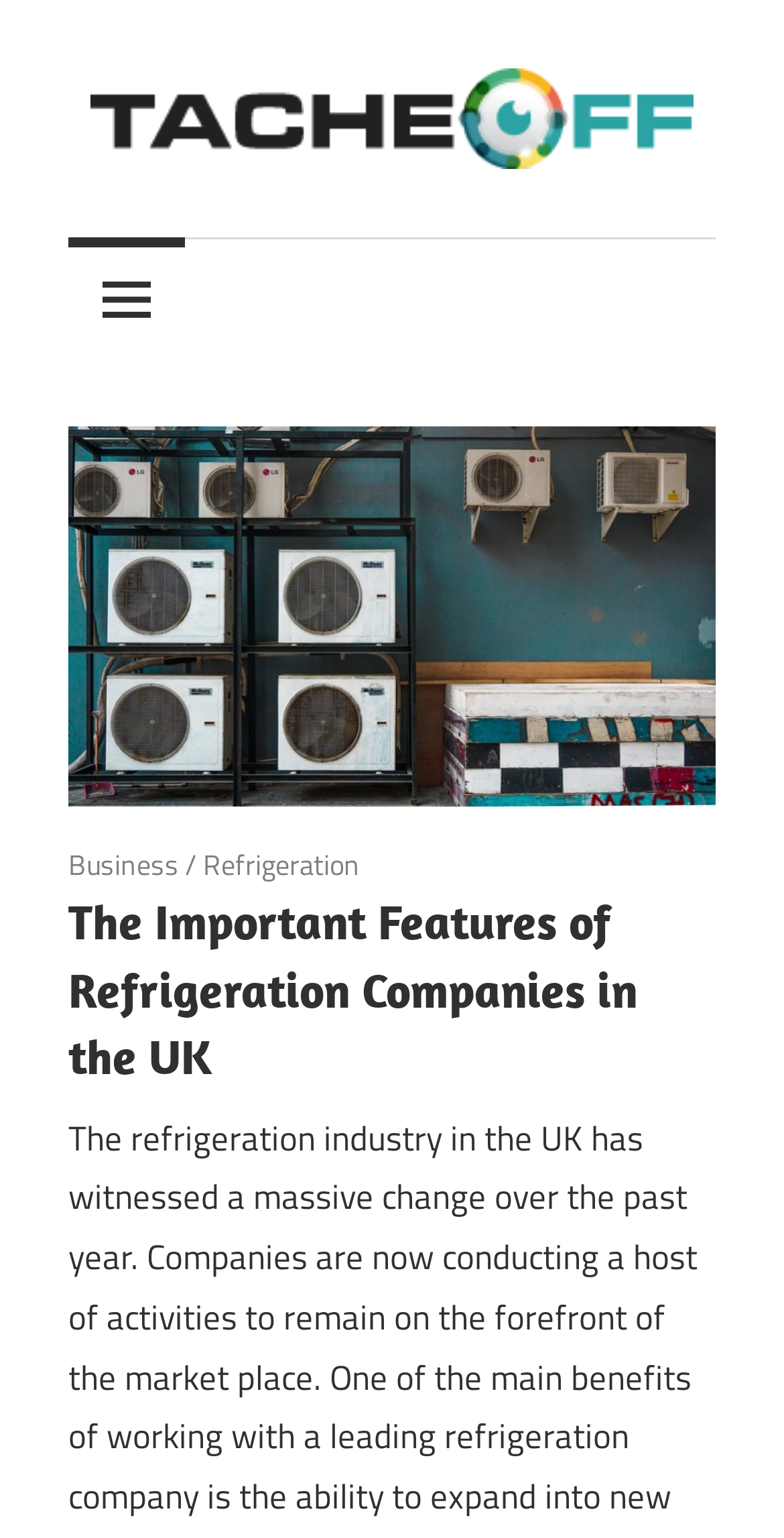What category is the article under?
Using the information from the image, give a concise answer in one word or a short phrase.

Business